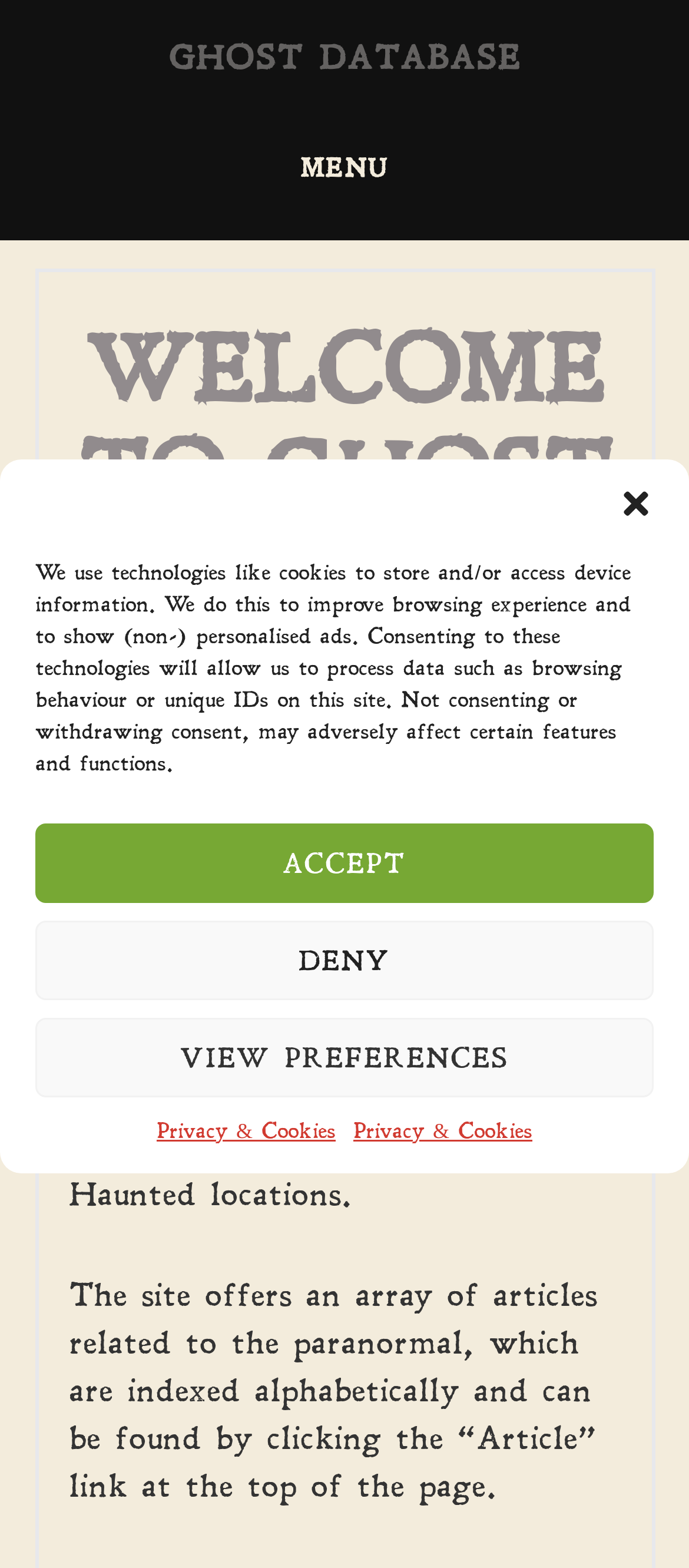Determine the bounding box coordinates of the section I need to click to execute the following instruction: "go to GHOST DATABASE". Provide the coordinates as four float numbers between 0 and 1, i.e., [left, top, right, bottom].

[0.245, 0.024, 0.755, 0.051]